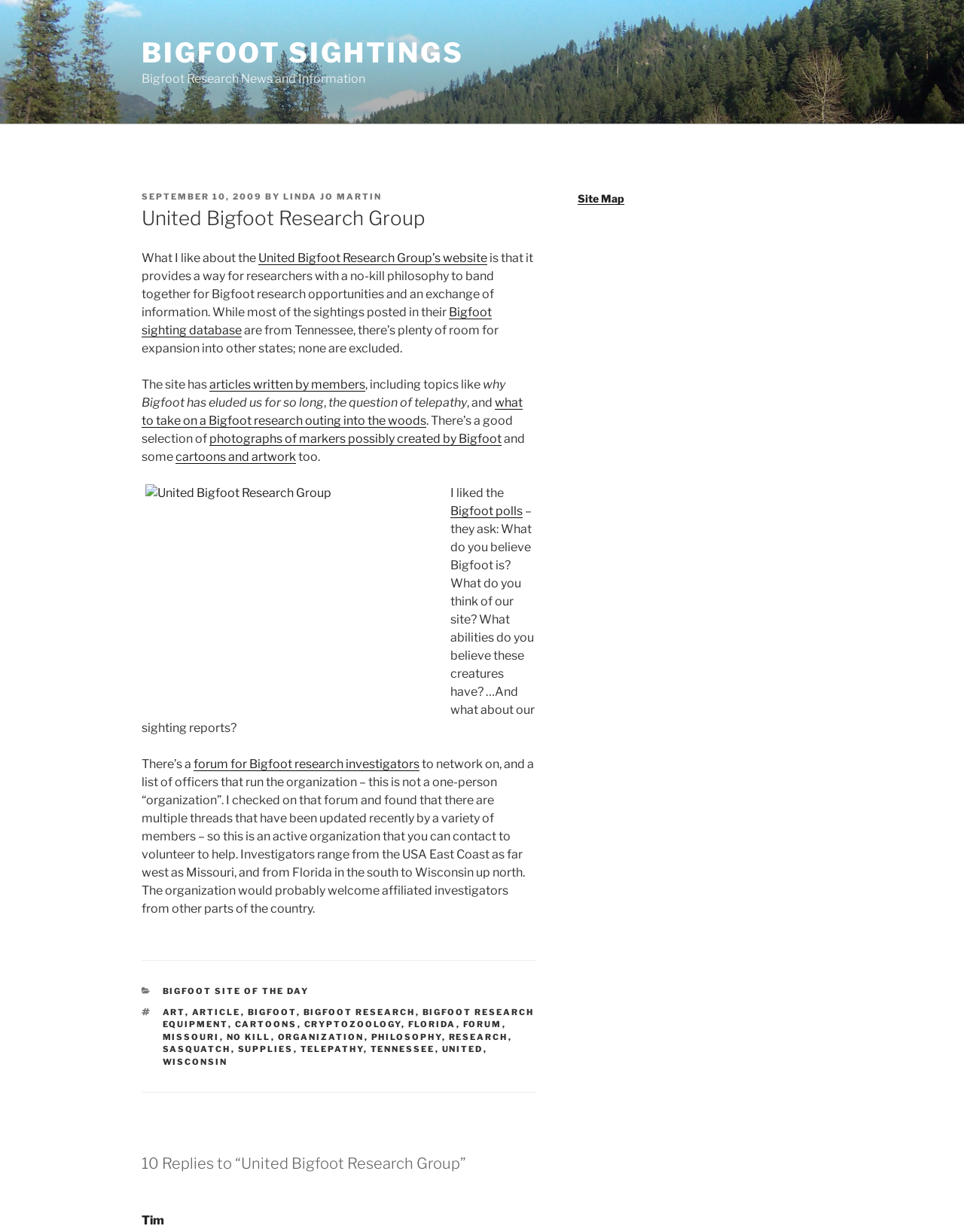Determine the bounding box coordinates (top-left x, top-left y, bottom-right x, bottom-right y) of the UI element described in the following text: articles written by members

[0.217, 0.306, 0.379, 0.318]